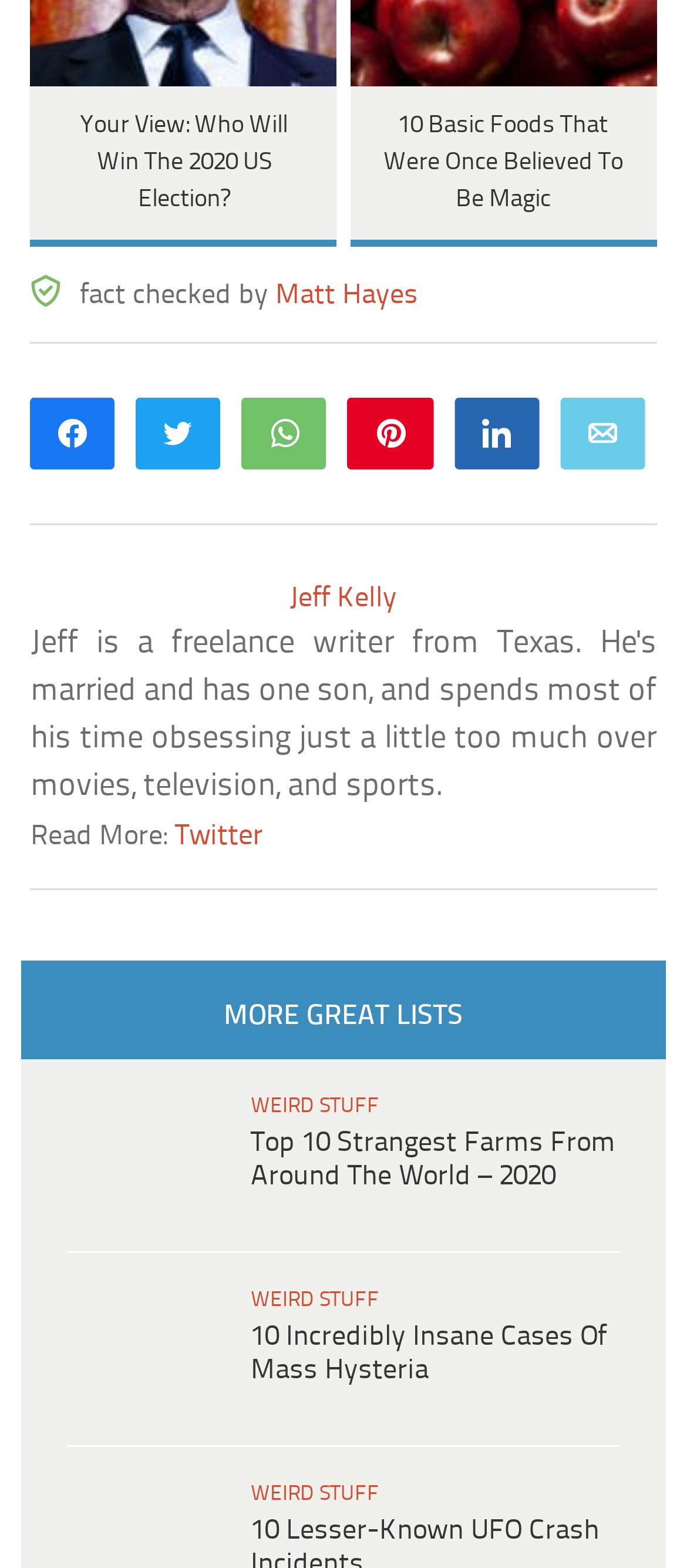Determine the bounding box coordinates of the clickable region to follow the instruction: "Email this article".

[0.819, 0.255, 0.937, 0.295]